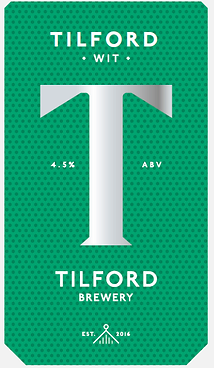Offer a detailed narrative of the scene shown in the image.

The image features the label design of "Tilford Wit," a European-style wheat beer brewed by Tilford Brewery. The label prominently showcases a modern design with a vibrant green background dotted with subtle textures. At the center is a large, stylized letter "T," symbolizing the beer's name. Above the "T," the text reads "TILFORD WIT," indicating the beer type, while below, "TILFORD BREWERY" identifies the producer. The label also displays "4.5% ABV," highlighting the alcohol by volume percentage. Established in 2016, Tilford Brewery emphasizes quality and craft, reflected in this eye-catching and contemporary label design.